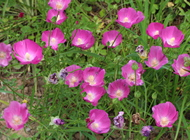Answer with a single word or phrase: 
What is the color of the petals of Gladiolus papilio?

Bright pink